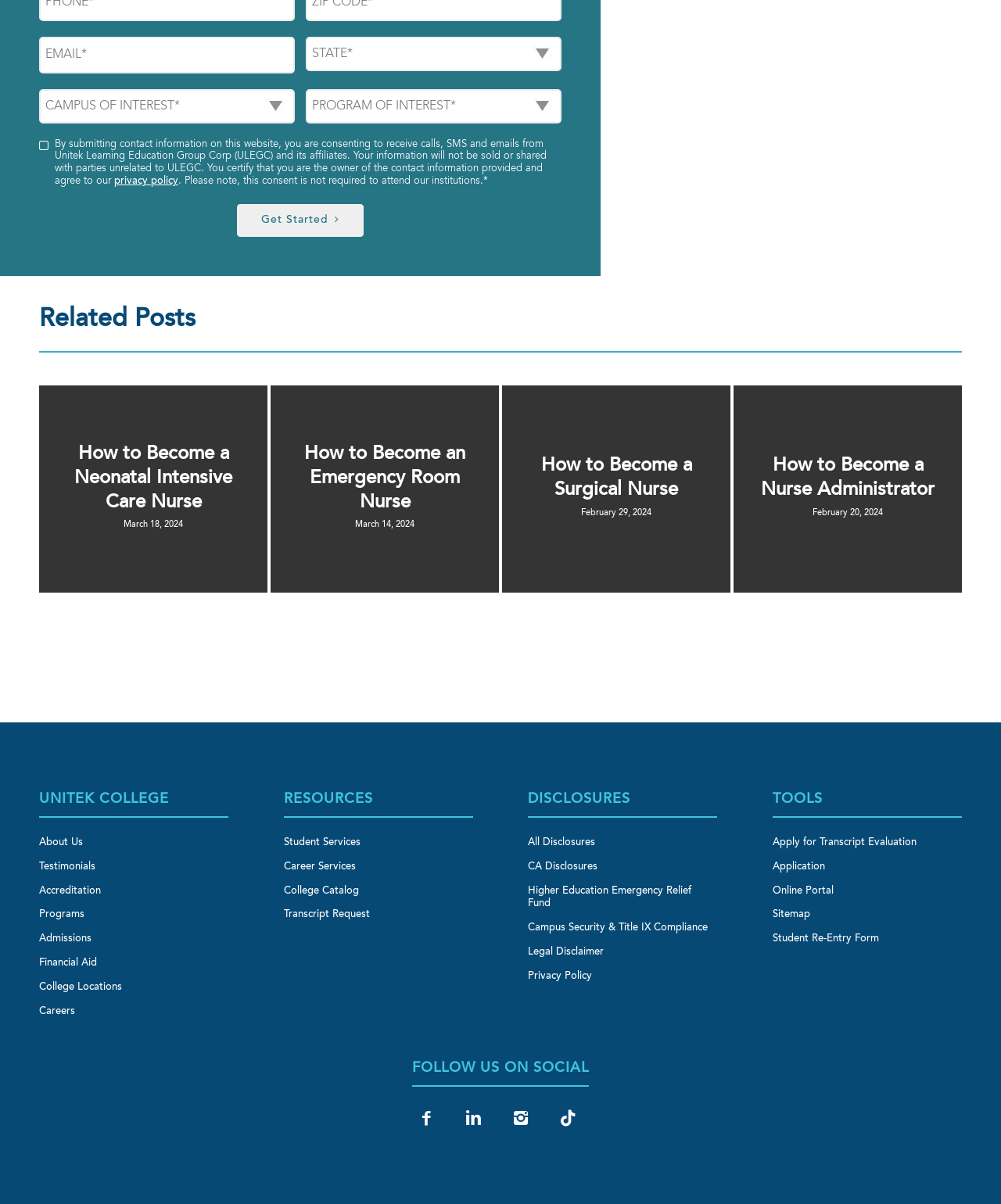What is the purpose of the 'Get Started' button?
Please answer the question as detailed as possible.

The 'Get Started' button is located below a form that asks for email, state, campus of interest, and program of interest. It is likely that clicking this button will submit the contact information to Unitek Learning Education Group Corp (ULEGC) and its affiliates, as mentioned in the checkbox below the form.